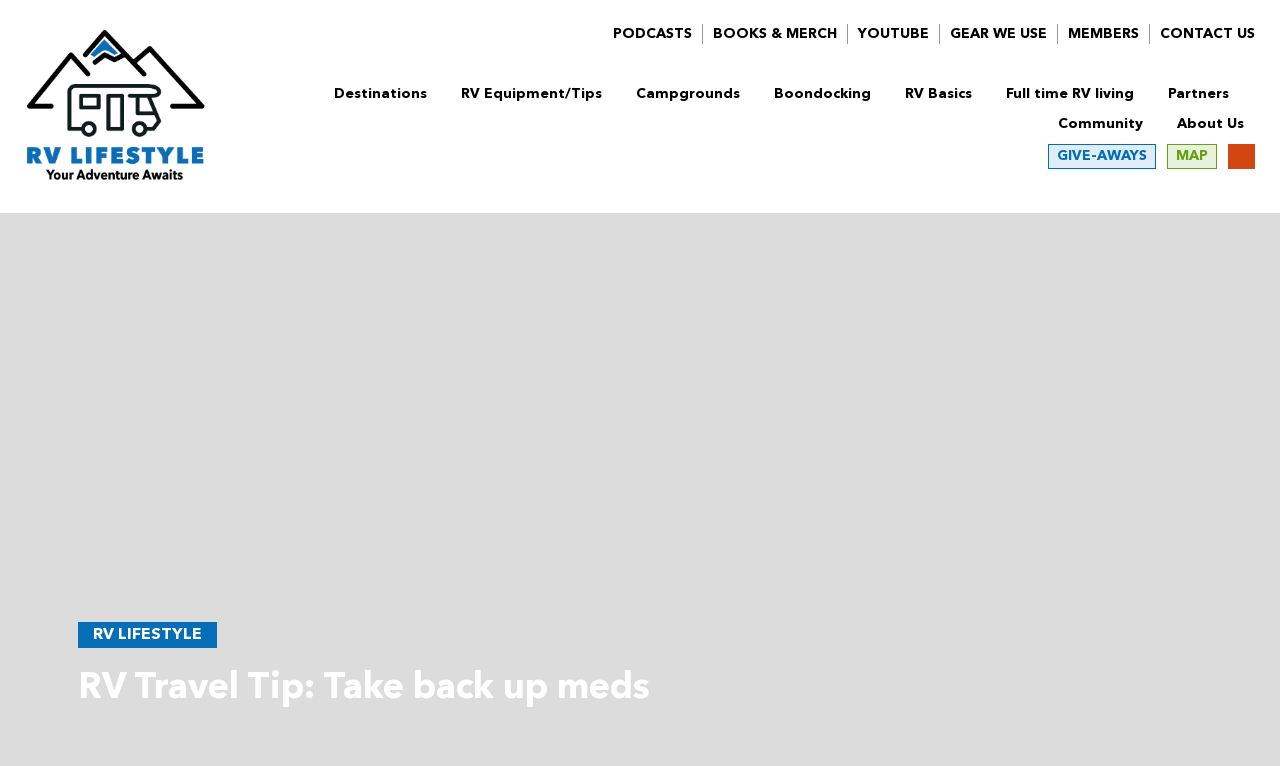What is the category of 'RV Equipment/Tips'? Examine the screenshot and reply using just one word or a brief phrase.

RV